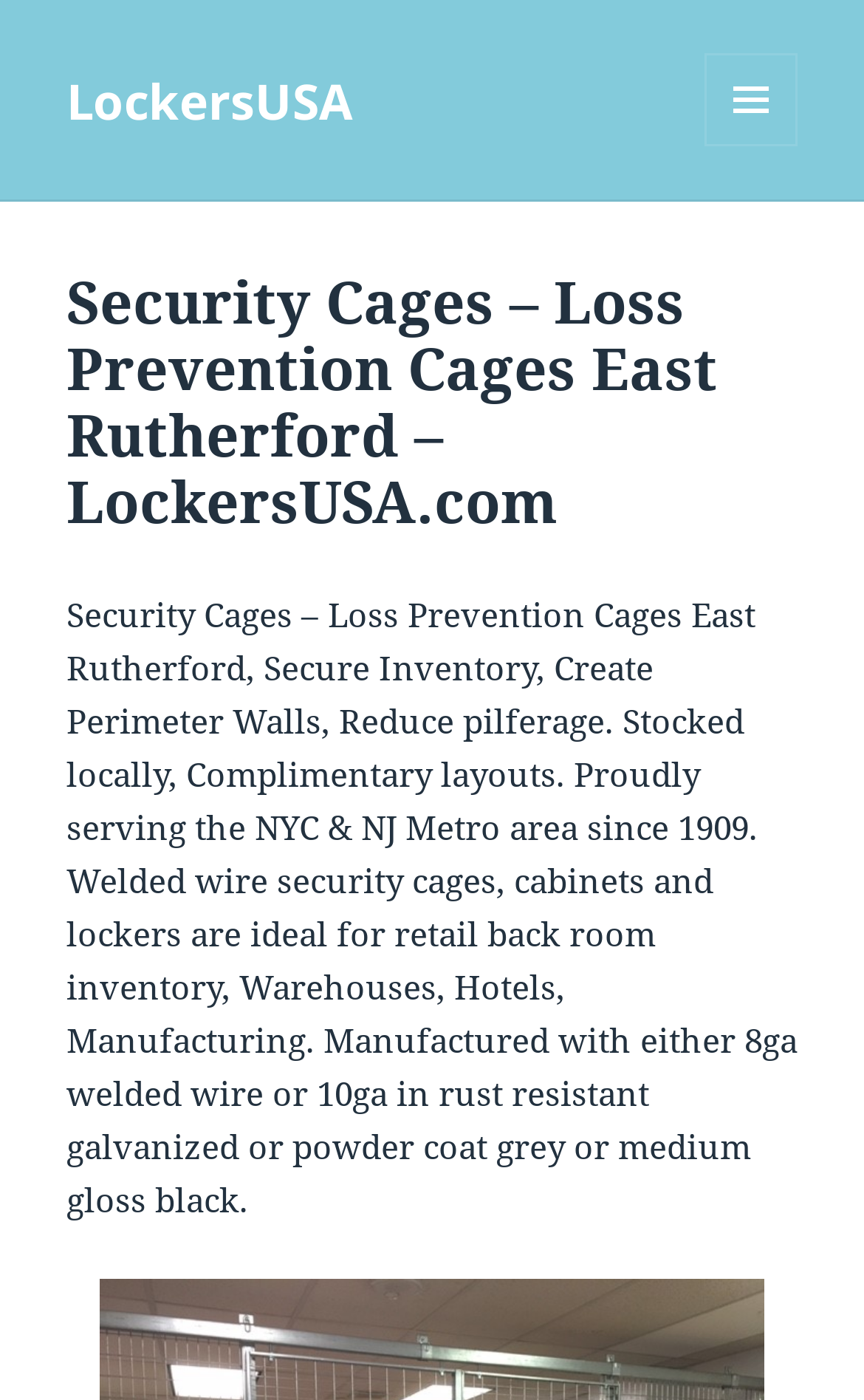For the element described, predict the bounding box coordinates as (top-left x, top-left y, bottom-right x, bottom-right y). All values should be between 0 and 1. Element description: LockersUSA

[0.077, 0.047, 0.408, 0.095]